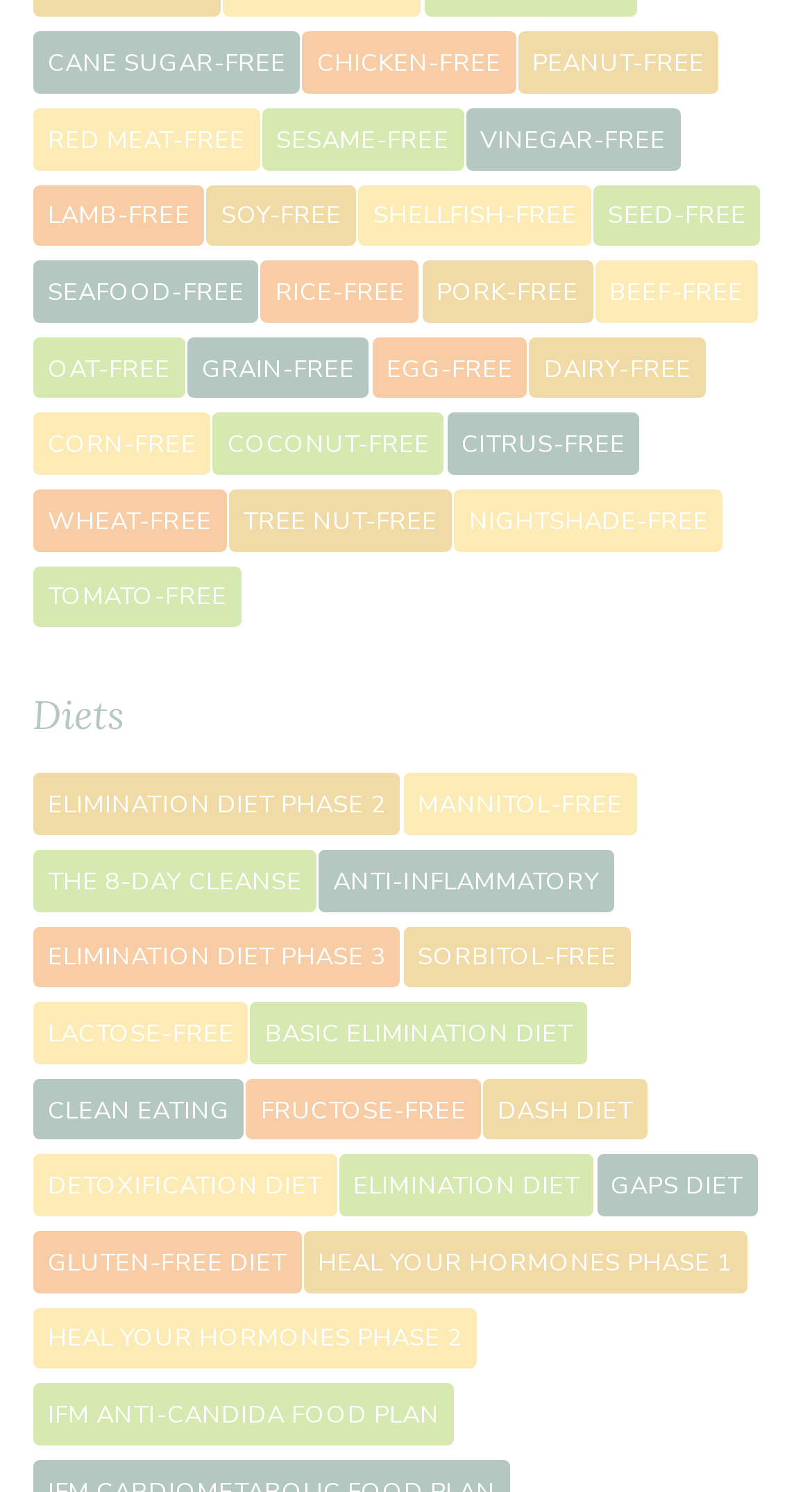What is the ingredient soaked for 8 to 24 hours?
Using the image as a reference, answer with just one word or a short phrase.

sea salt